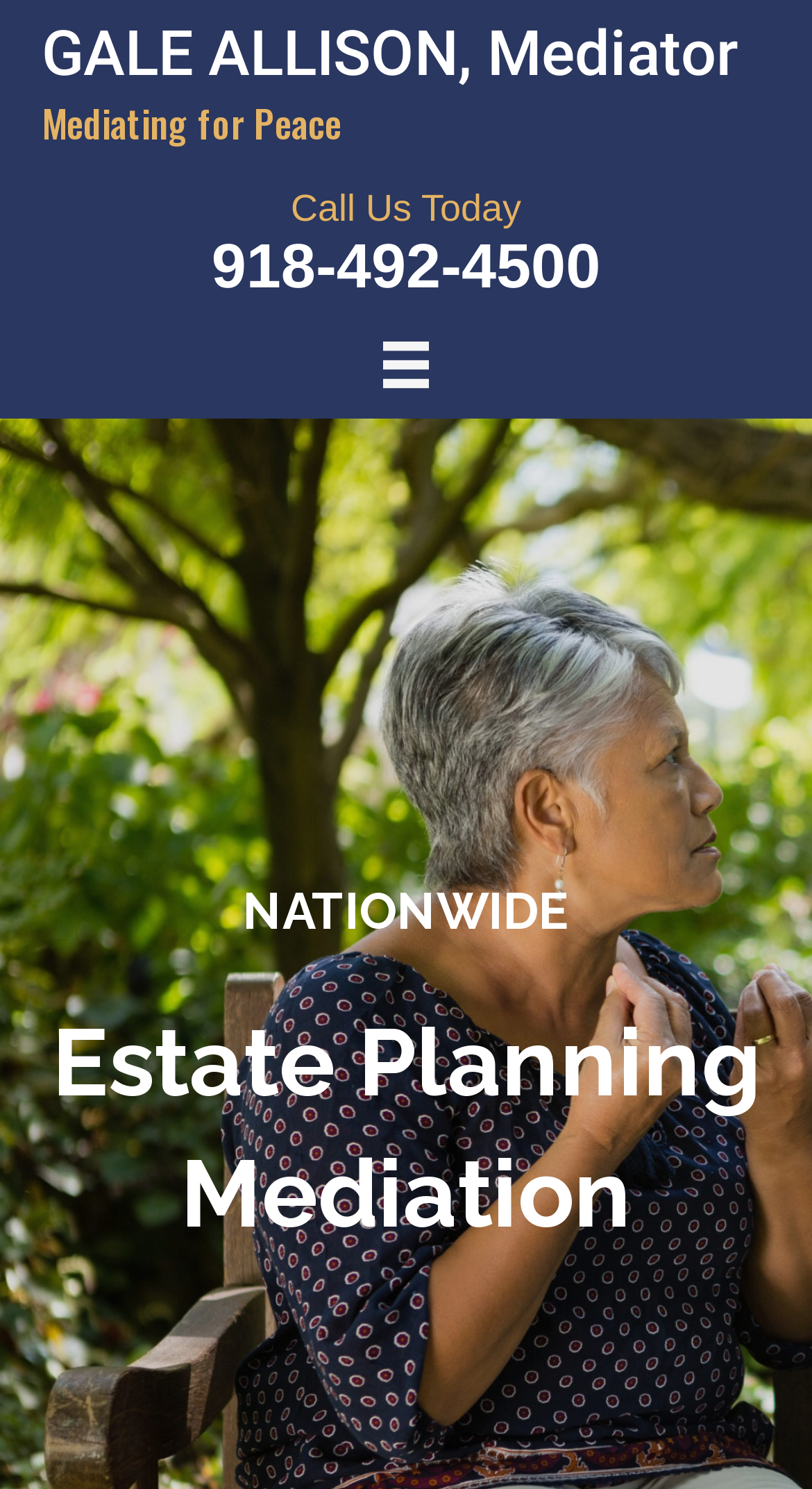What is the scope of the mediation services?
Use the information from the image to give a detailed answer to the question.

The heading 'NATIONWIDE' indicates that the mediation services are not limited to a specific region, but are available nationwide.